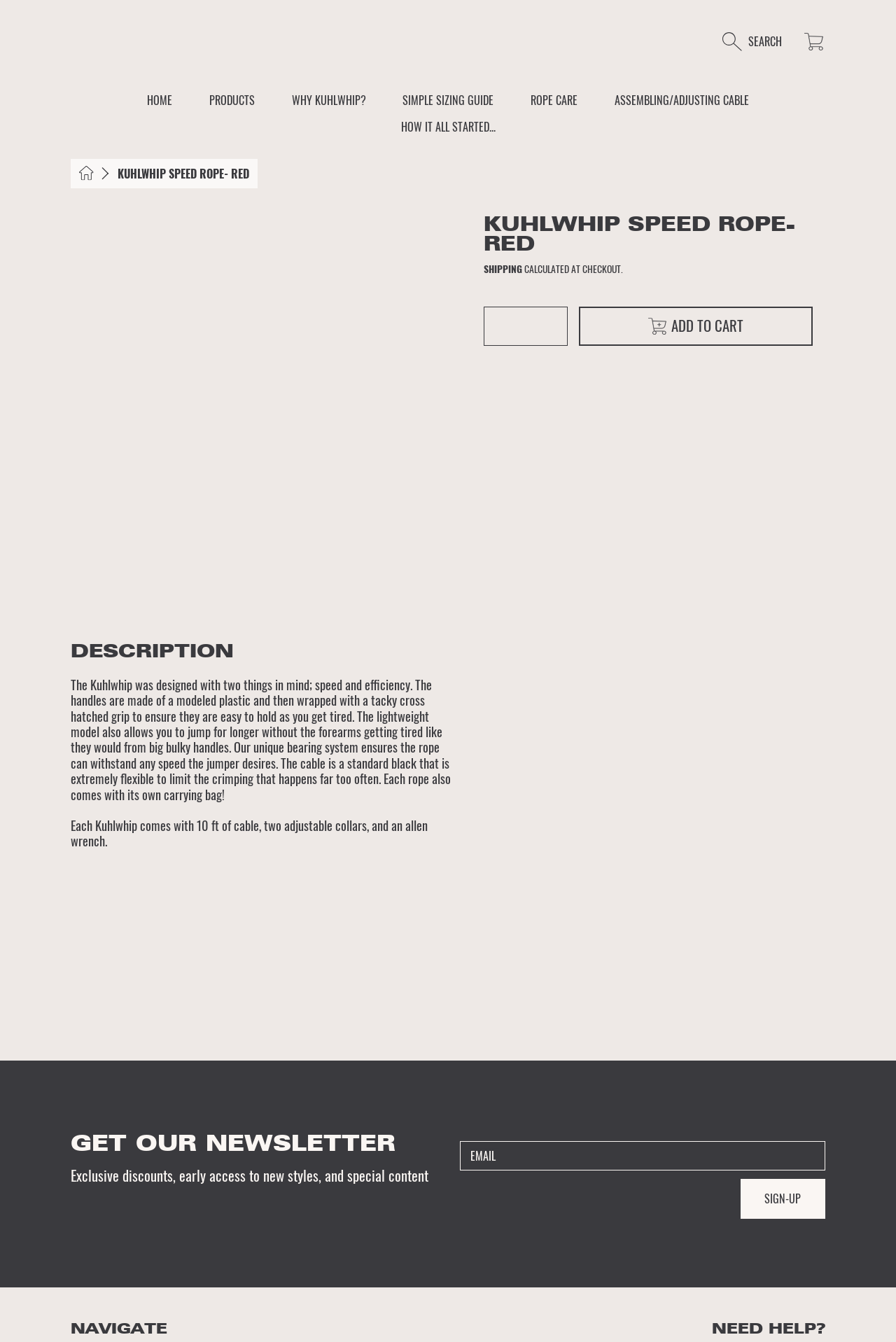Articulate a complete and detailed caption of the webpage elements.

This webpage is about the Kuhlwhip Speed Rope, a product designed for speed and efficiency. At the top left corner, there is a cart icon and a "SKIP TO CONTENT" link. Next to it, there is a link to the website's homepage, "Kuhlwhip LLC", accompanied by the company's logo. 

On the top right corner, there is a search bar with a disclosure triangle, which can be expanded to reveal a search input field. Below it, there are links to various sections of the website, including "HOME", "PRODUCTS", "WHY KUHLWHIP?", "SIMPLE SIZING GUIDE", "ROPE CARE", "ASSEMBLING/ADJUSTING CABLE", and "HOW IT ALL STARTED...".

The main content of the webpage is divided into several sections. The first section displays the product name, "KUHLWHIP SPEED ROPE- RED", in a large font. Below it, there is a navigation bar with breadcrumbs, showing the current page's location in the website's hierarchy.

The next section provides information about shipping, stating that the shipping cost will be calculated at checkout. Below it, there is a section to select the product quantity and an "Add to cart" button.

The "DESCRIPTION" section provides a detailed description of the product, highlighting its design features, such as the modeled plastic handles, tacky cross-hatched grip, lightweight model, and unique bearing system. It also mentions that the rope comes with a carrying bag and includes 10 ft of cable, two adjustable collars, and an allen wrench.

Further down, there is a section to sign up for the newsletter, which promises exclusive discounts, early access to new styles, and special content. Users can enter their email address in a text box and click the "SIGN-UP" button.

At the bottom of the page, there are two headings, "NAVIGATE" and "NEED HELP?", which likely provide links to other sections of the website or support resources.